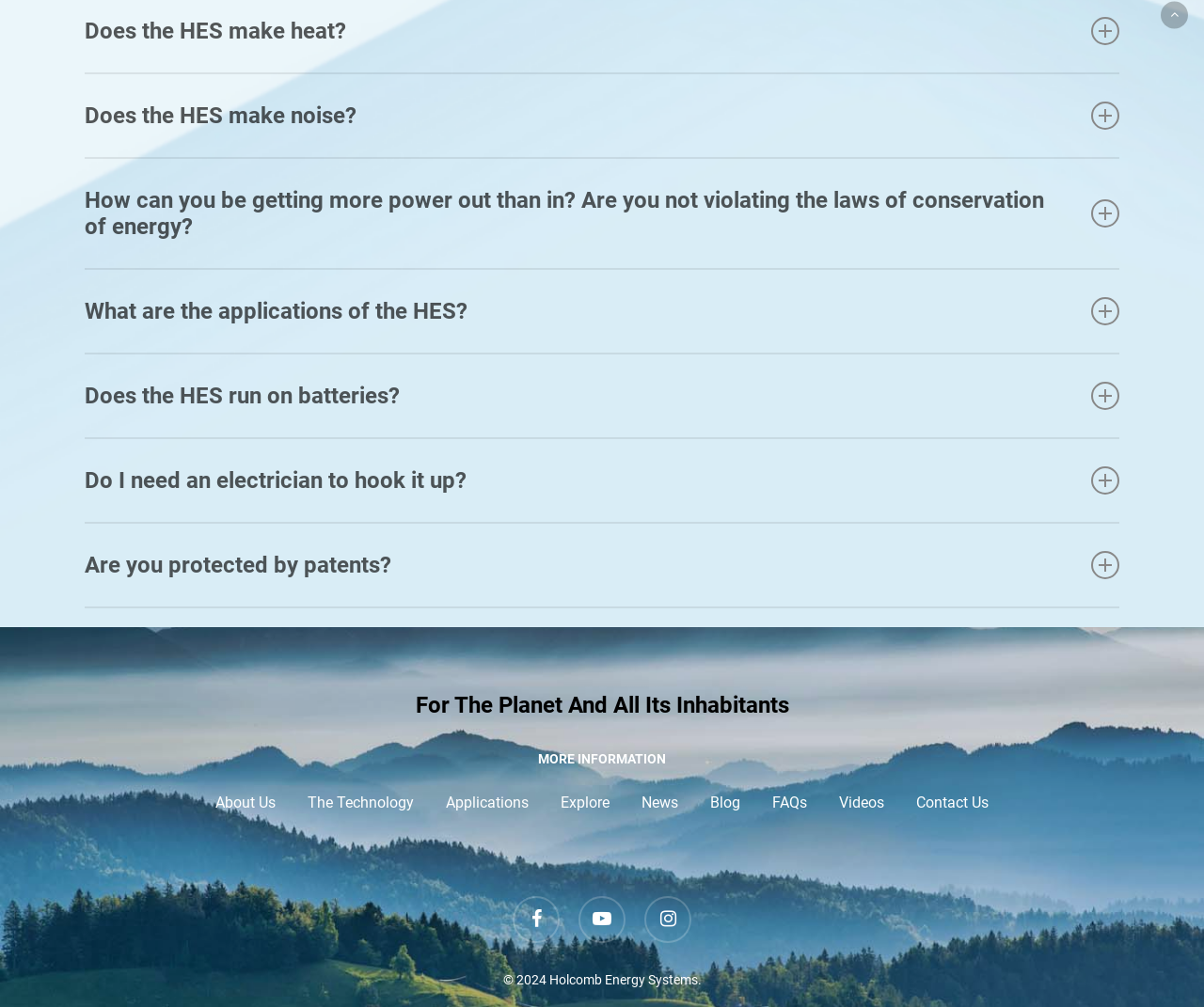Please identify the bounding box coordinates of the element's region that needs to be clicked to fulfill the following instruction: "Click on 'Does the HES make noise?'". The bounding box coordinates should consist of four float numbers between 0 and 1, i.e., [left, top, right, bottom].

[0.07, 0.074, 0.93, 0.156]